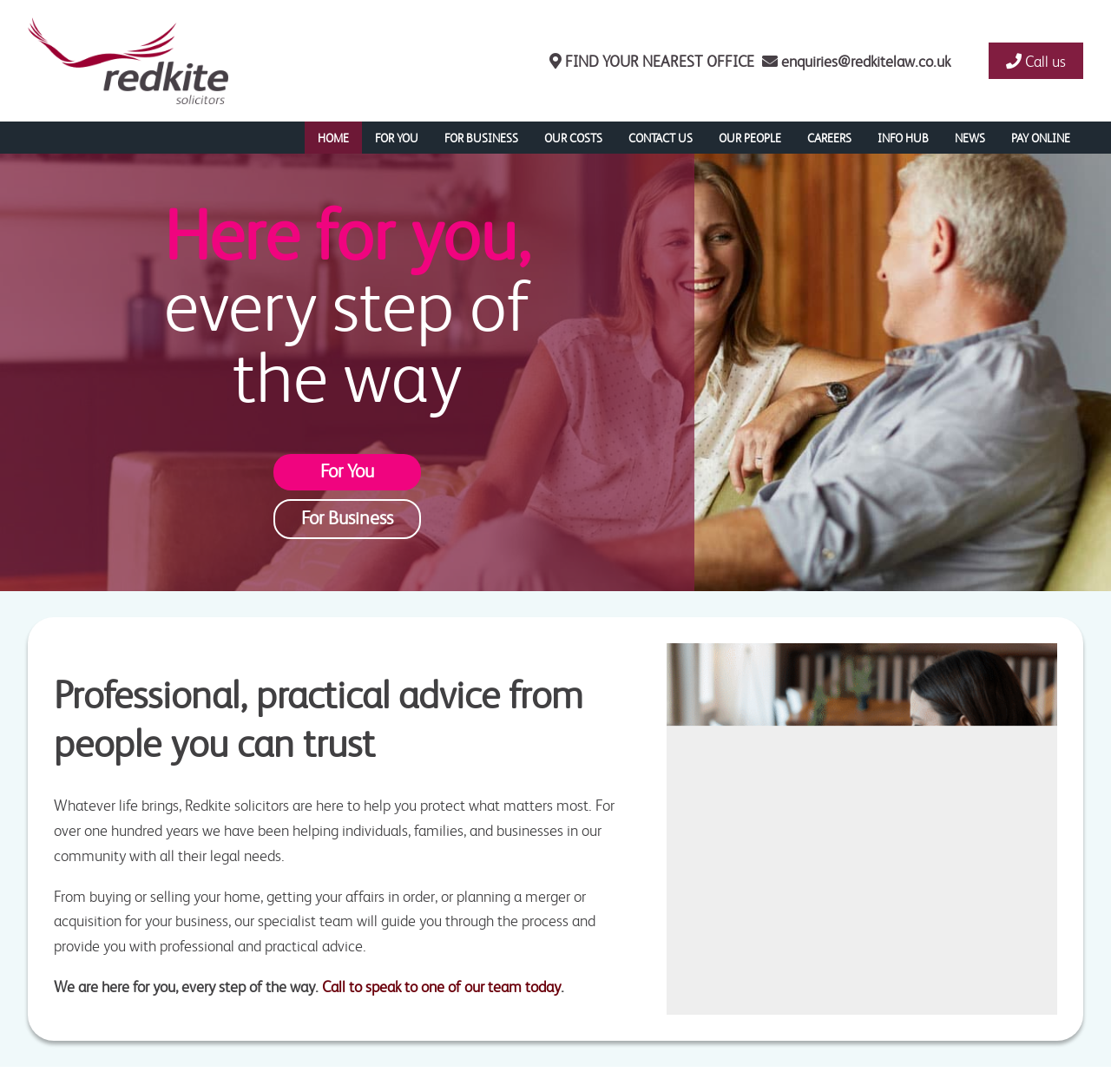Give a detailed overview of the webpage's appearance and contents.

The webpage is for Redkite Solicitors, a law firm that provides legal services to individuals, families, and businesses in Wales and England. At the top left corner, there is a logo and a navigation menu with links to various sections of the website, including "Home", "For You", "For Business", "Our Costs", and "Contact Us". 

Below the navigation menu, there are several links to specific services, such as "Contentious Probate", "Court of Protection", and "Dispute Resolution", which are categorized under "For You" and "For Business". 

On the top right corner, there is a call-to-action button "FIND YOUR NEAREST OFFICE" and an email address "enquiries@redkitelaw.co.uk". Next to it, there is a "Call us" button.

The main content of the webpage is divided into three sections. The first section has a heading "Here for you, every step of the way" and two links "For You" and "For Business". 

The second section has a heading "Professional, practical advice from people you can trust" and three paragraphs of text describing the services provided by Redkite Solicitors. The text explains that the law firm has been helping individuals, families, and businesses with their legal needs for over 100 years and provides professional and practical advice on various legal matters.

The third section has a call-to-action link "Call to speak to one of our team today" and a brief statement "We are here for you, every step of the way."